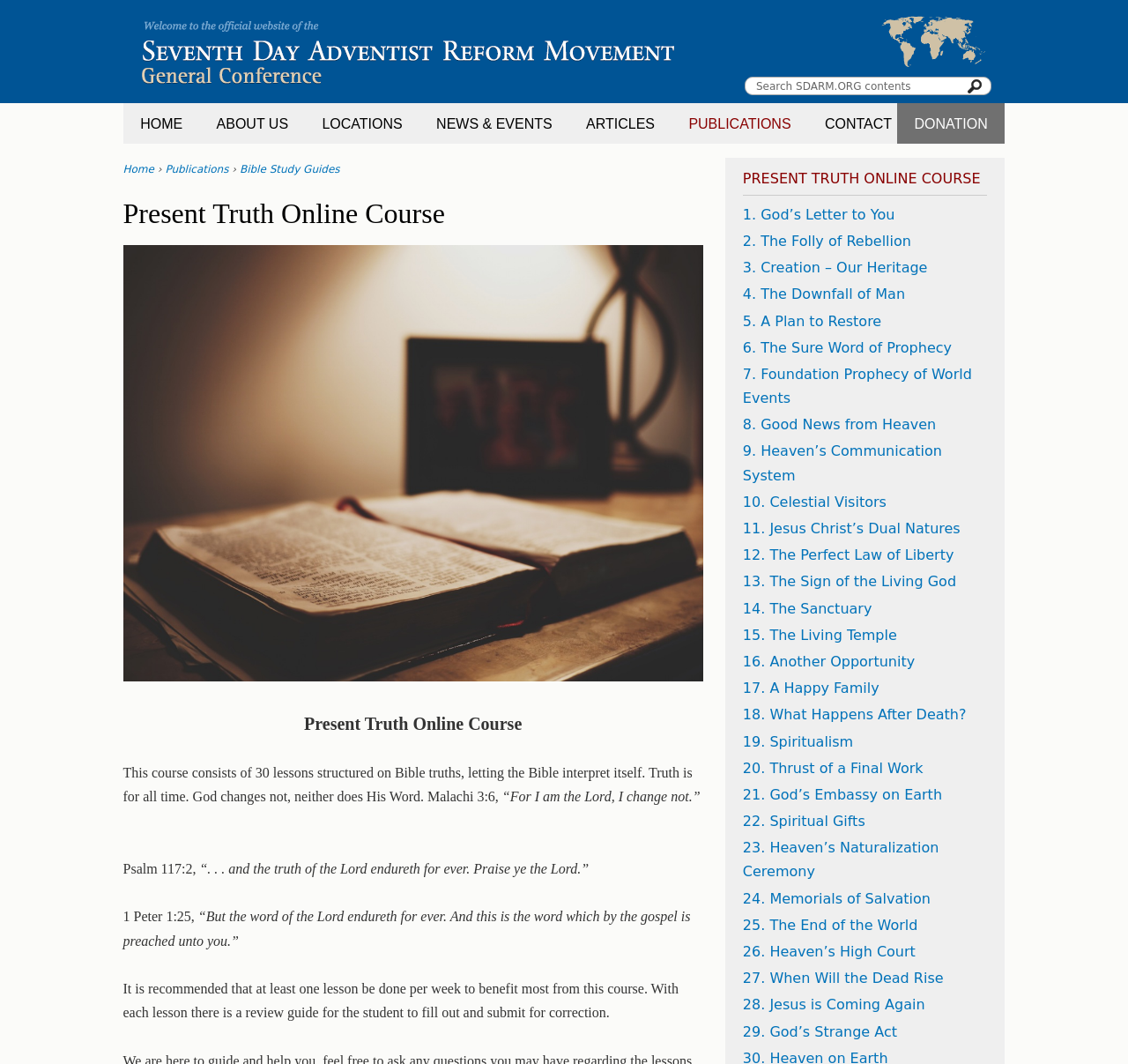How many navigation links are at the top of the webpage?
We need a detailed and meticulous answer to the question.

I found the answer by counting the number of links at the top of the webpage, which are 'HOME', 'ABOUT US', 'LOCATIONS', 'NEWS & EVENTS', 'ARTICLES', 'PUBLICATIONS', 'CONTACT', 'DONATION', and 'Back to top'.